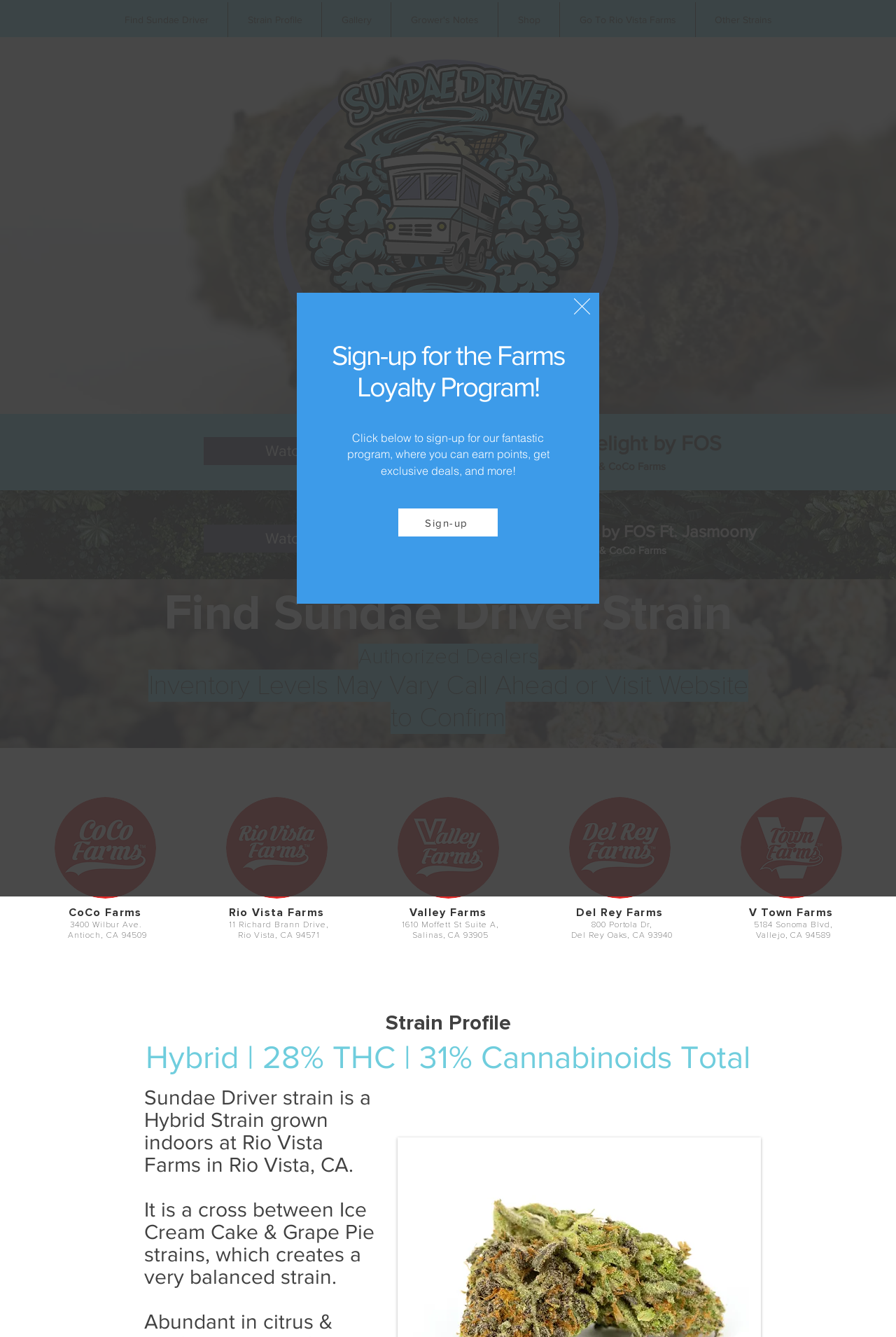Using the format (top-left x, top-left y, bottom-right x, bottom-right y), and given the element description, identify the bounding box coordinates within the screenshot: Team TLC

None